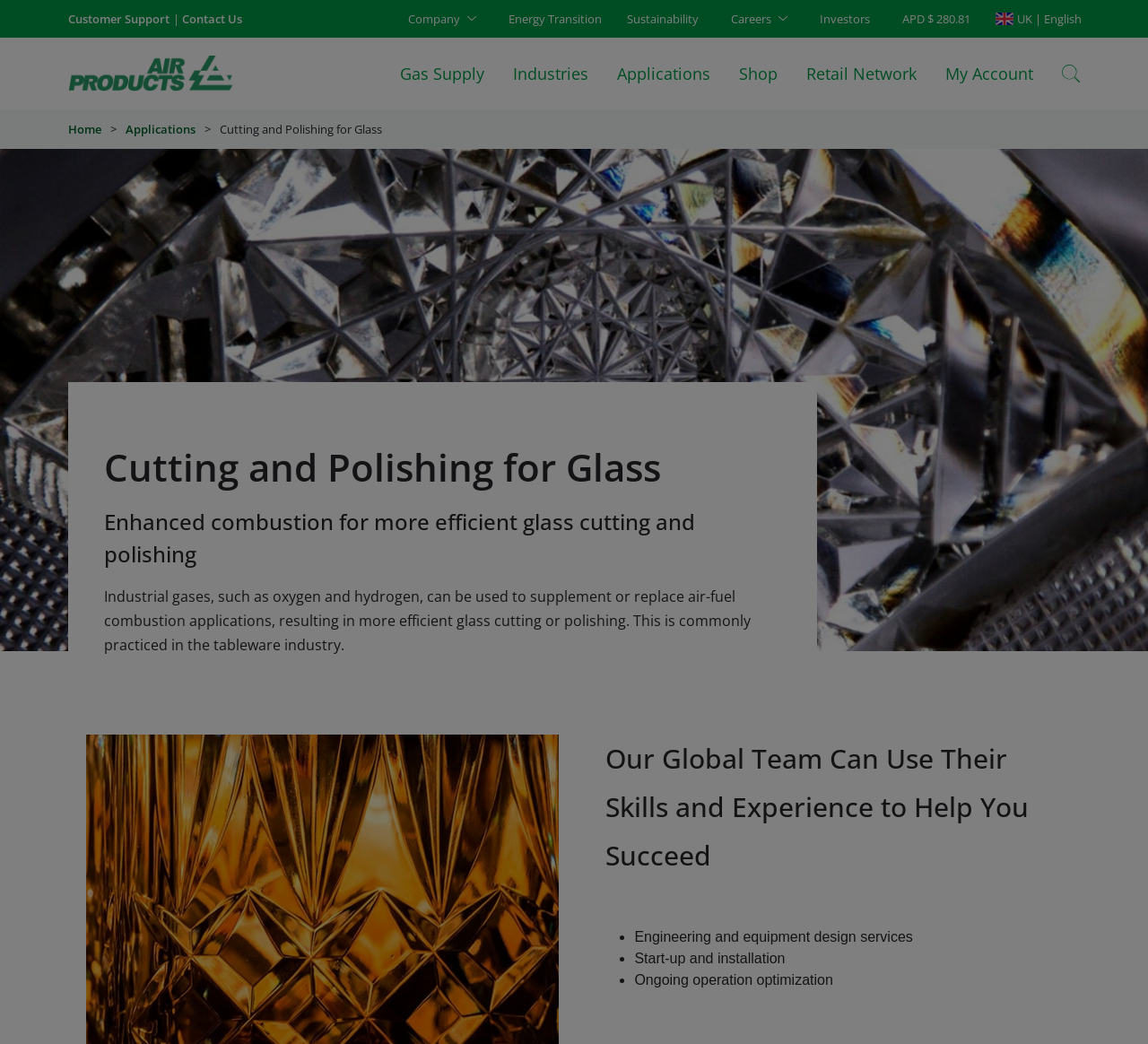Kindly respond to the following question with a single word or a brief phrase: 
What is the industry where oxygen and hydrogen are commonly used in glass cutting and polishing?

Tableware industry